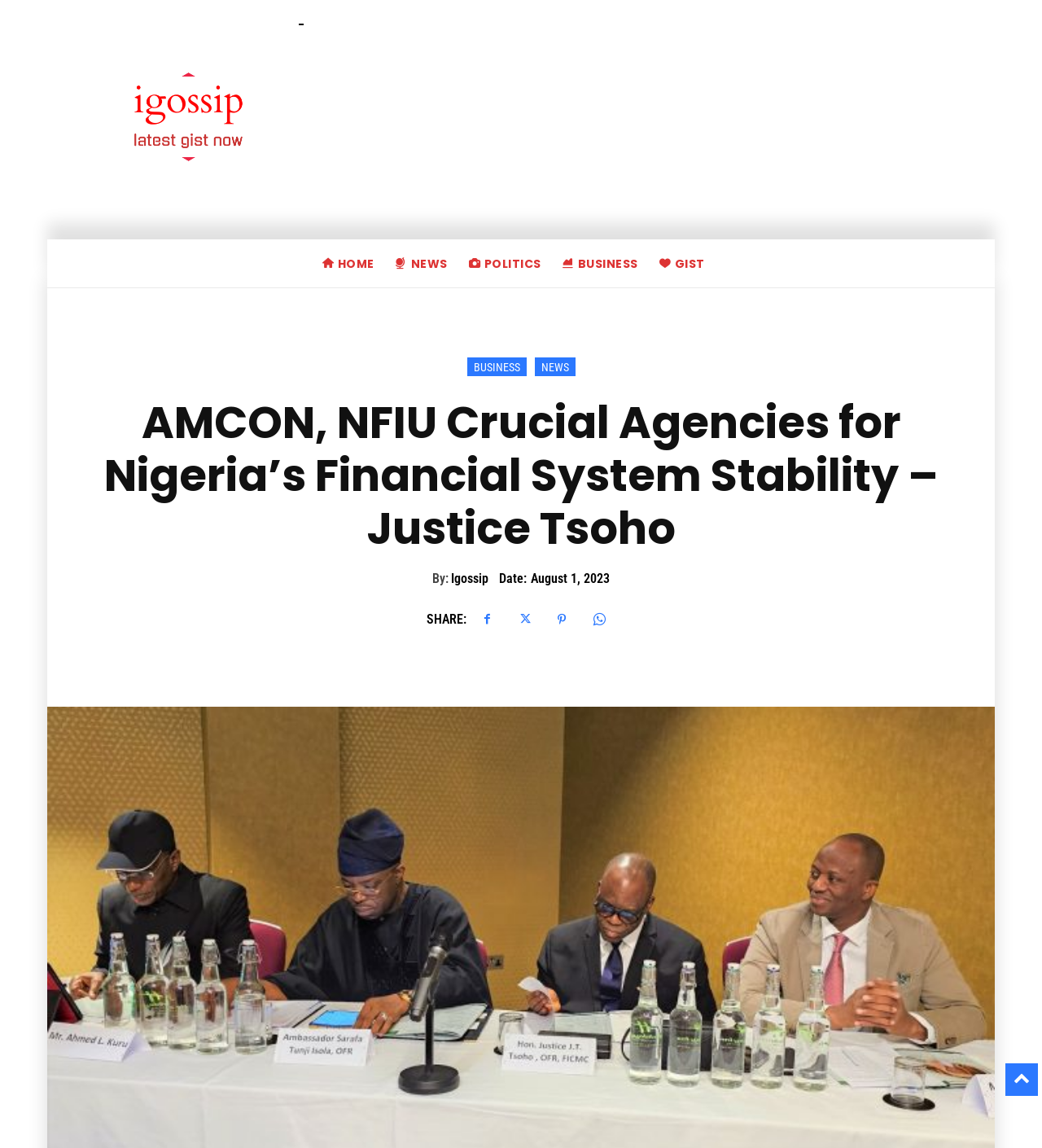How many categories are in the top navigation menu?
Refer to the image and offer an in-depth and detailed answer to the question.

By examining the top navigation menu, I can see that there are five categories: HOME, NEWS, POLITICS, BUSINESS, and GIST.